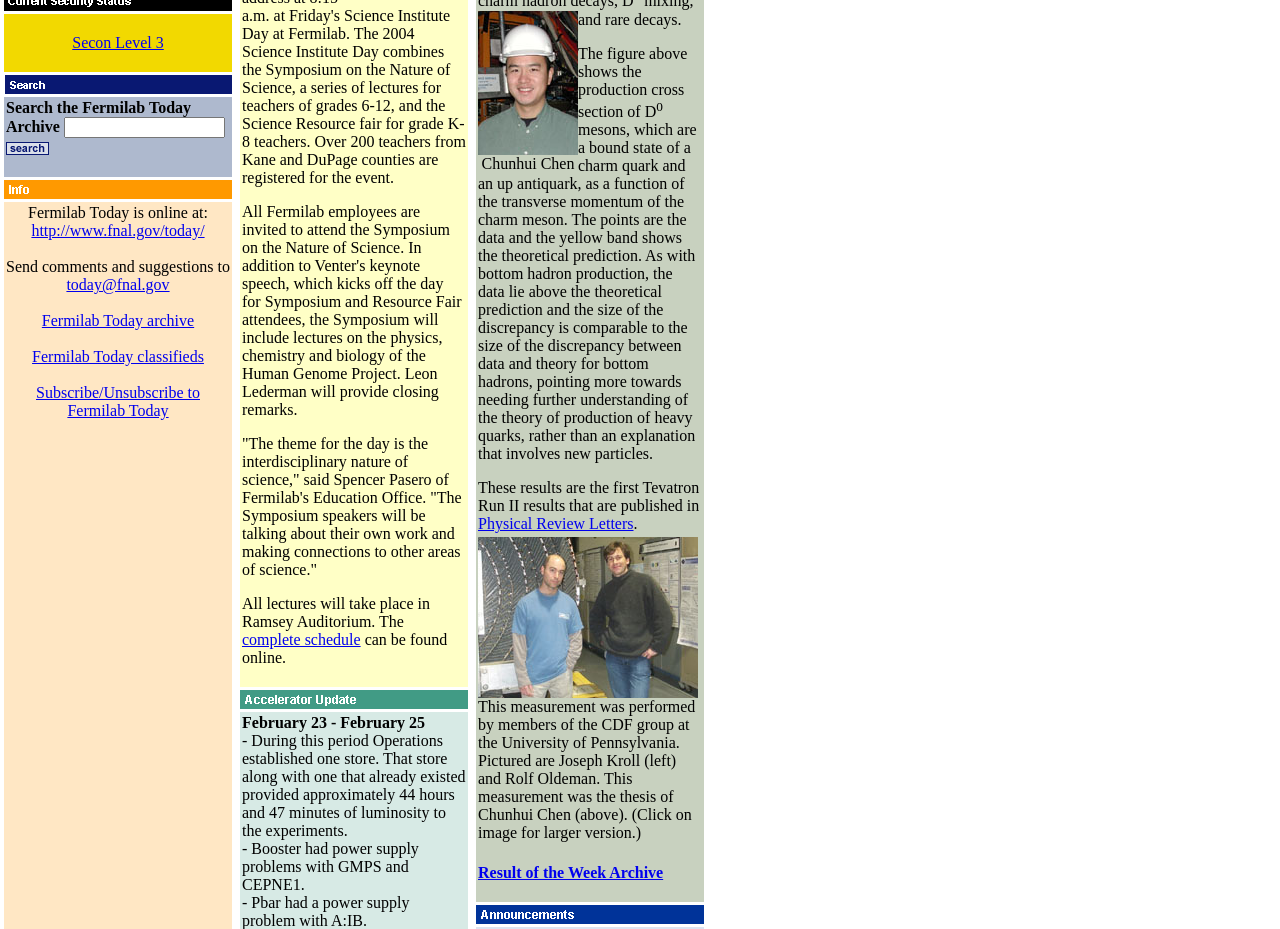Analyze the image and deliver a detailed answer to the question: What is the name of the journal where the results are published?

The webpage mentions that 'These results are the first Tevatron Run II results that are published in Physical Review Letters.' This information is provided in the context of the measurement of the production cross section of D mesons.